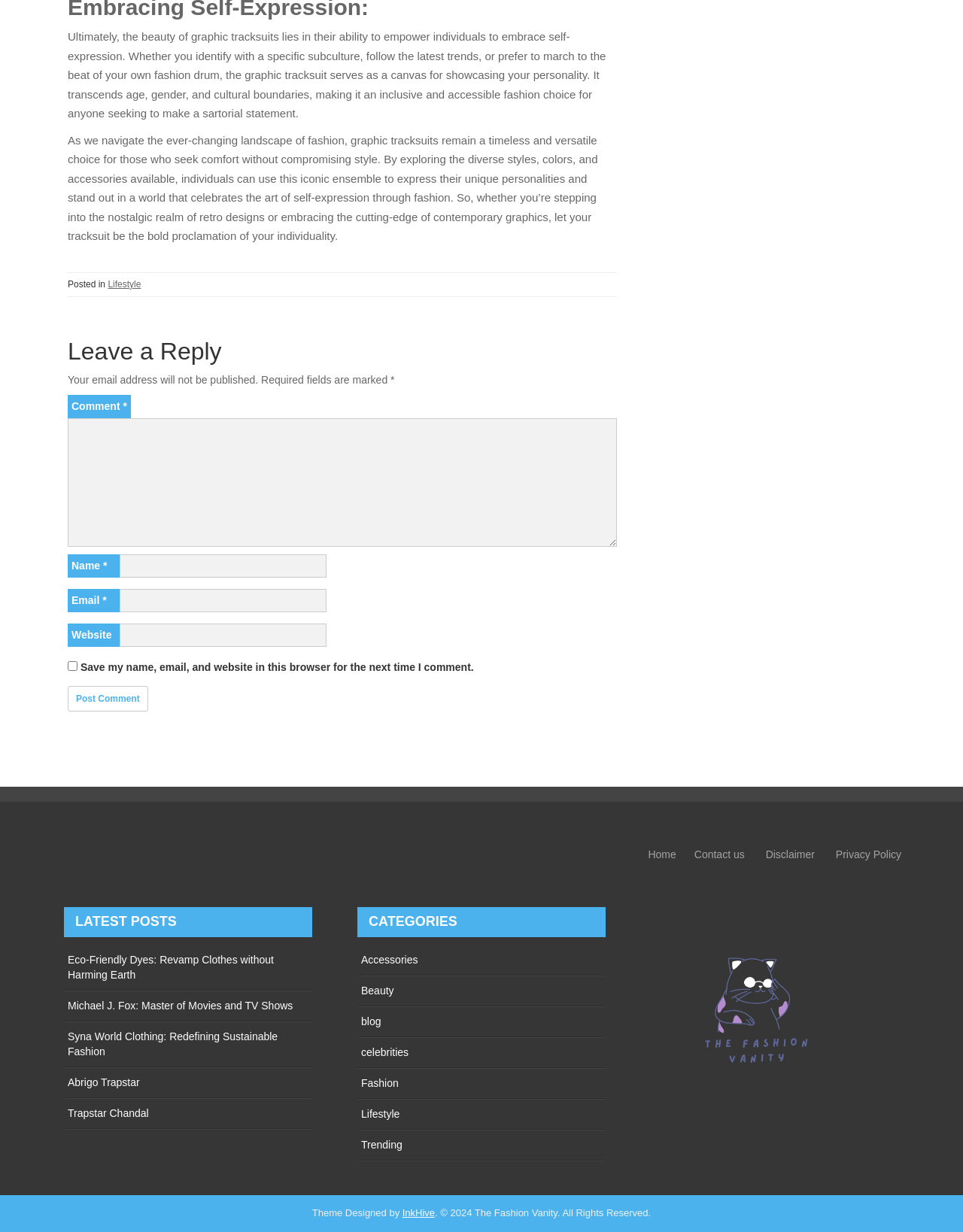Find the bounding box coordinates of the area to click in order to follow the instruction: "Click on the 'Post Comment' button".

[0.07, 0.557, 0.154, 0.578]